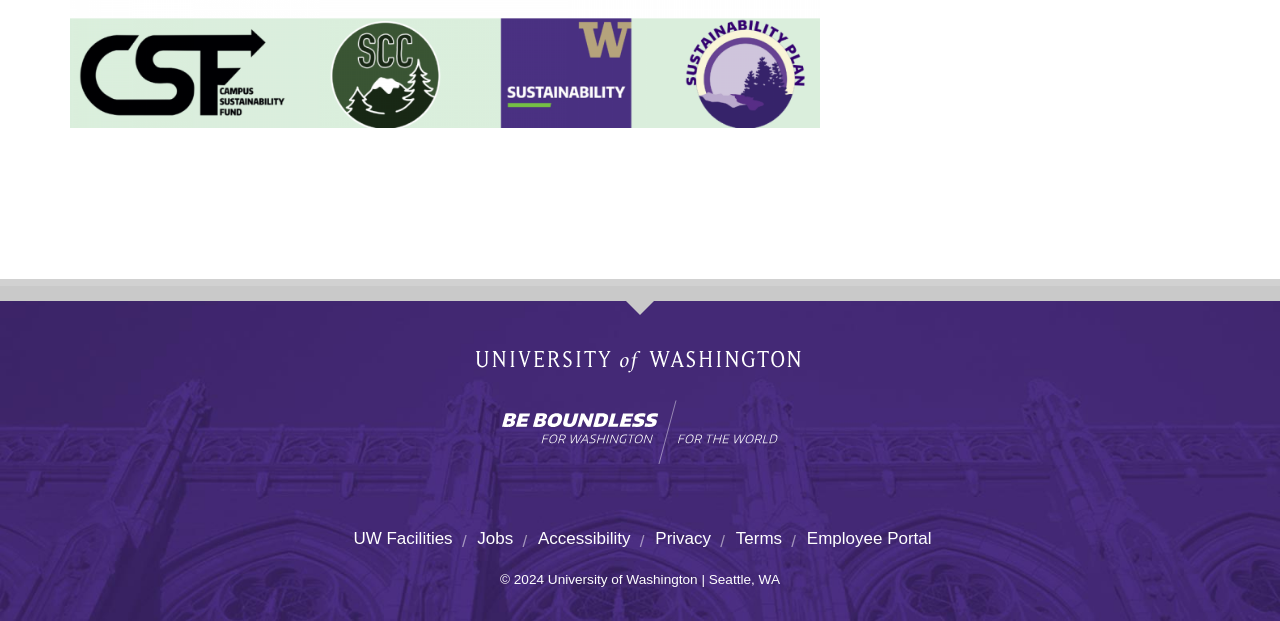What is the copyright year of the webpage?
Give a detailed explanation using the information visible in the image.

The copyright year can be found in the link '2024' at the bottom of the page, which indicates the year when the webpage's content was copyrighted.